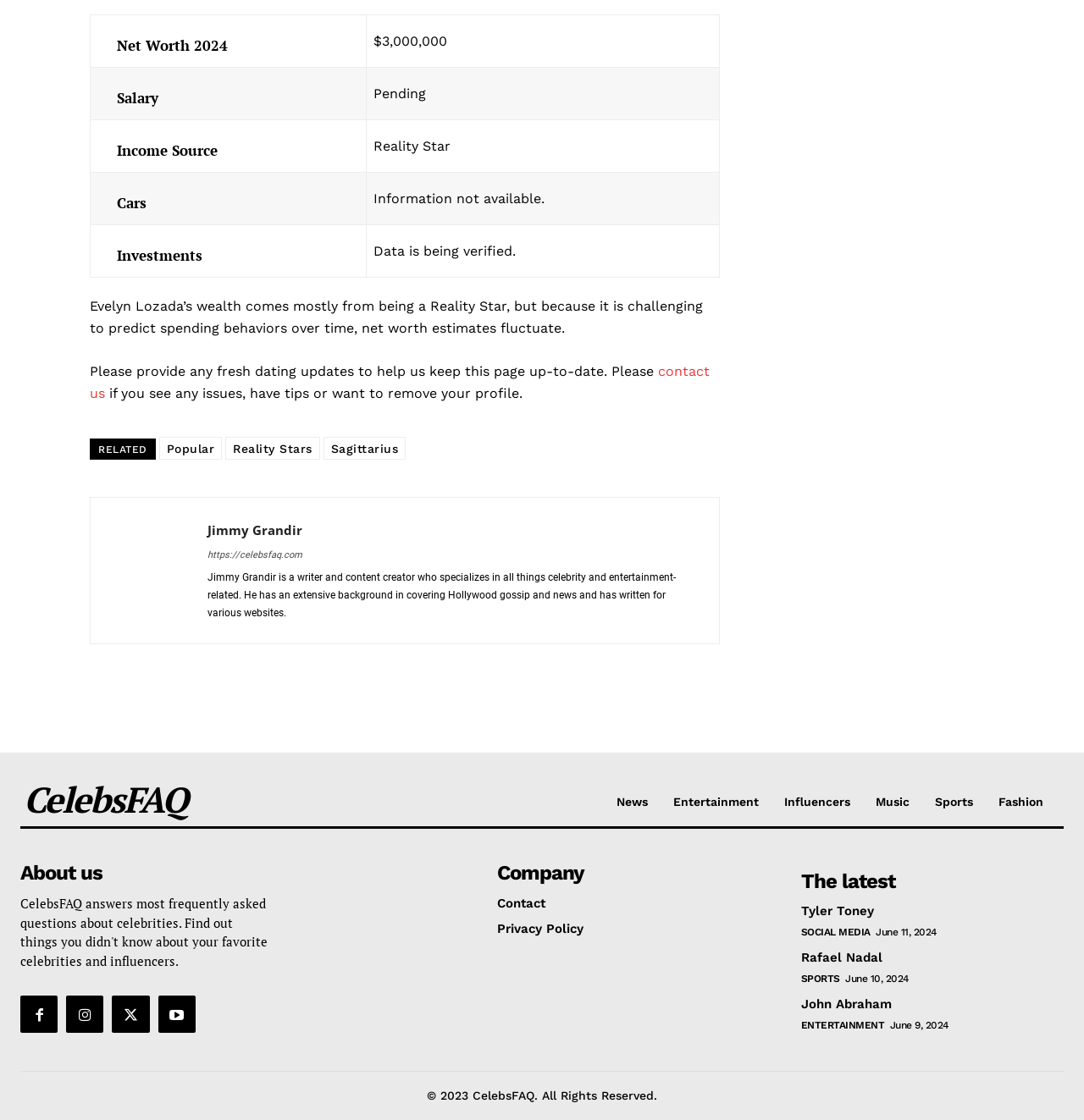Find the bounding box coordinates of the area to click in order to follow the instruction: "Click on the 'contact us' link".

[0.083, 0.324, 0.655, 0.358]